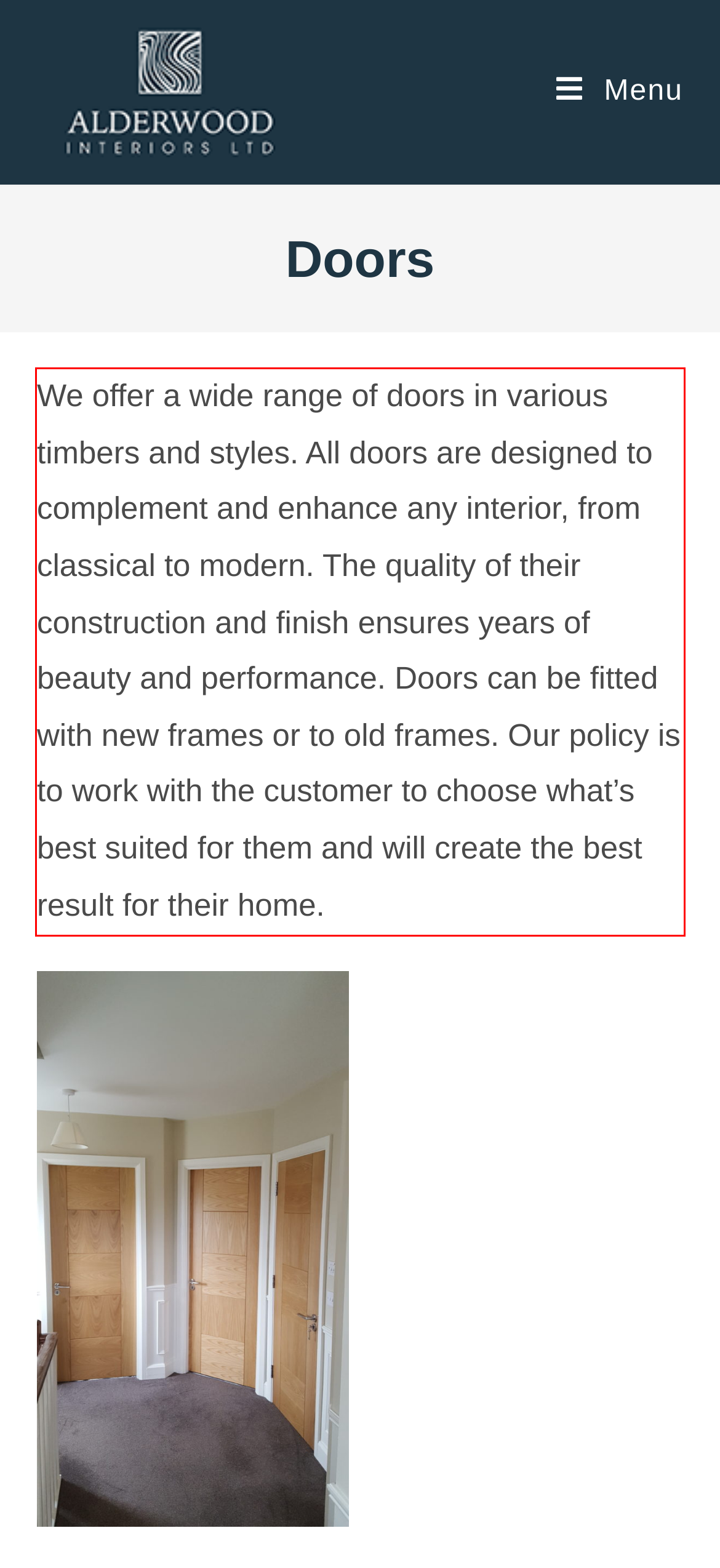Examine the webpage screenshot and use OCR to recognize and output the text within the red bounding box.

We offer a wide range of doors in various timbers and styles. All doors are designed to complement and enhance any interior, from classical to modern. The quality of their construction and finish ensures years of beauty and performance. Doors can be fitted with new frames or to old frames. Our policy is to work with the customer to choose what’s best suited for them and will create the best result for their home.